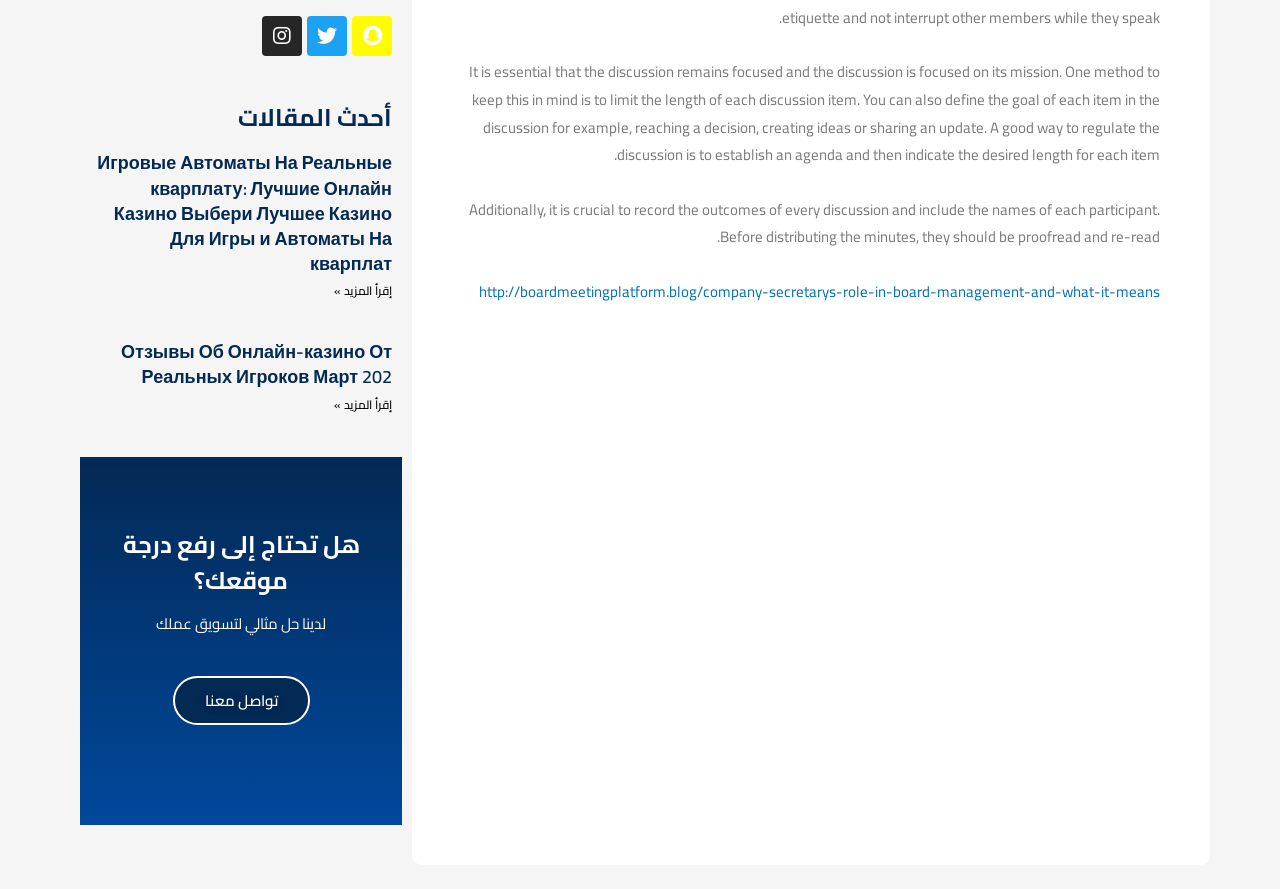Using floating point numbers between 0 and 1, provide the bounding box coordinates in the format (top-left x, top-left y, bottom-right x, bottom-right y). Locate the UI element described here: تواصل معنا

[0.135, 0.76, 0.242, 0.815]